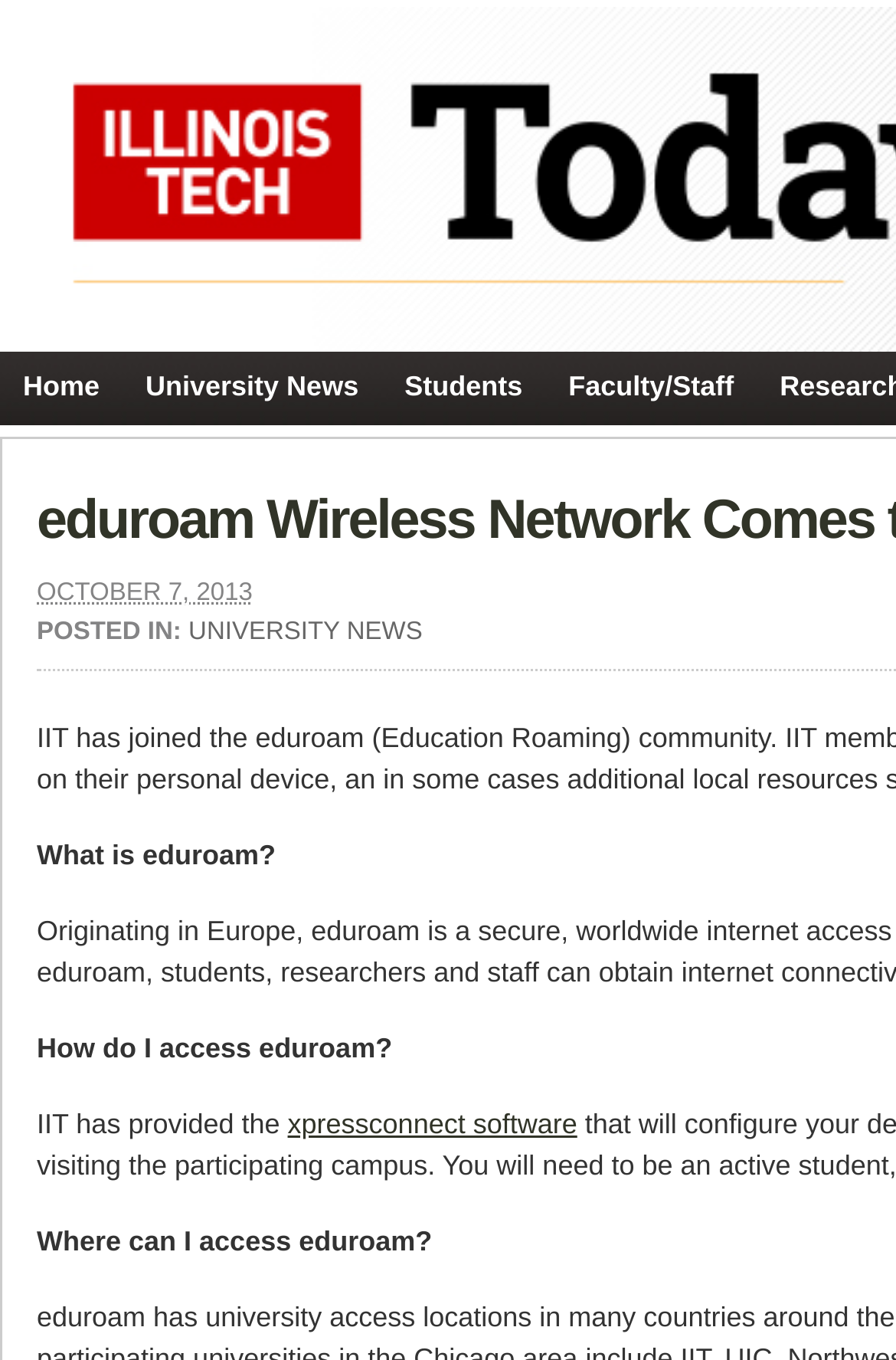Answer the following in one word or a short phrase: 
What is the date of the post?

OCTOBER 7, 2013